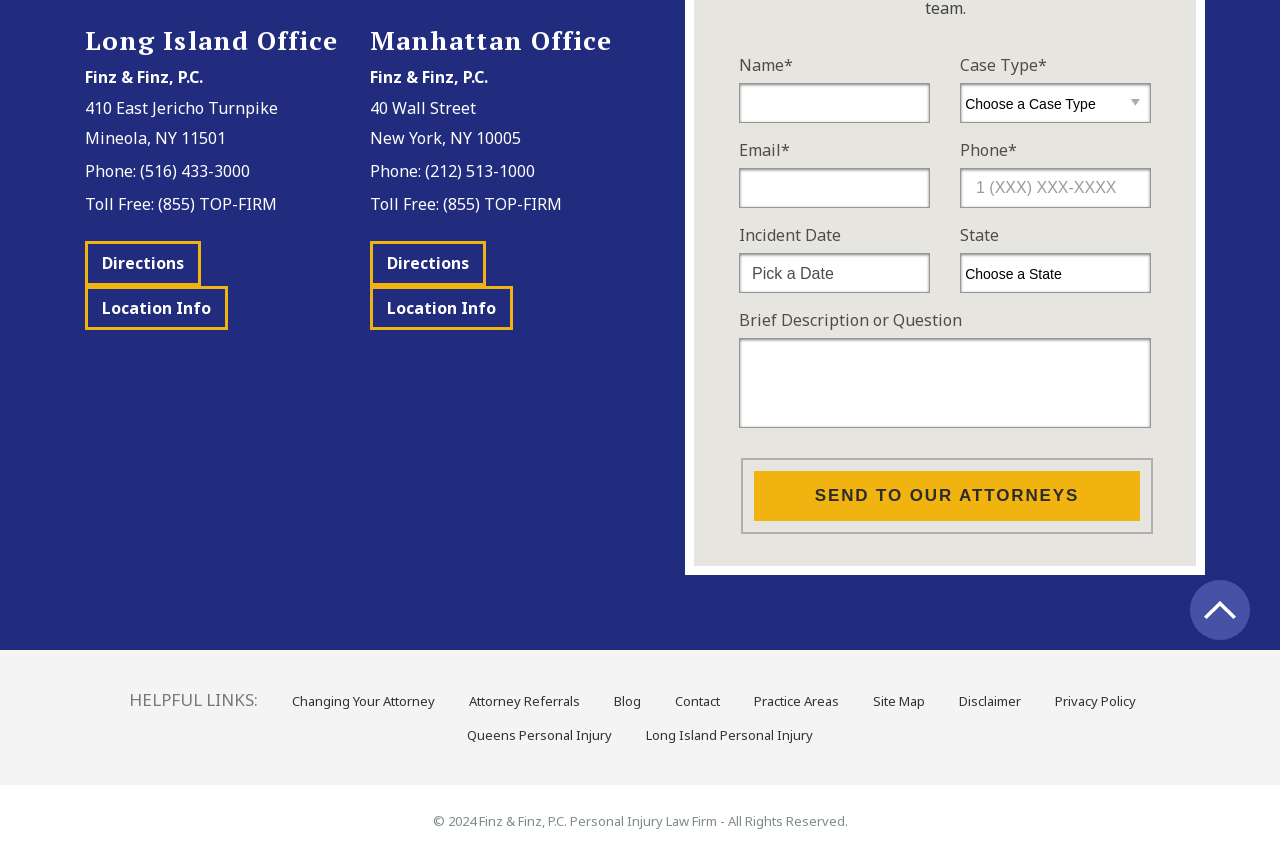What is the address of the Long Island office?
Answer the question with just one word or phrase using the image.

410 East Jericho Turnpike, Mineola, NY 11501